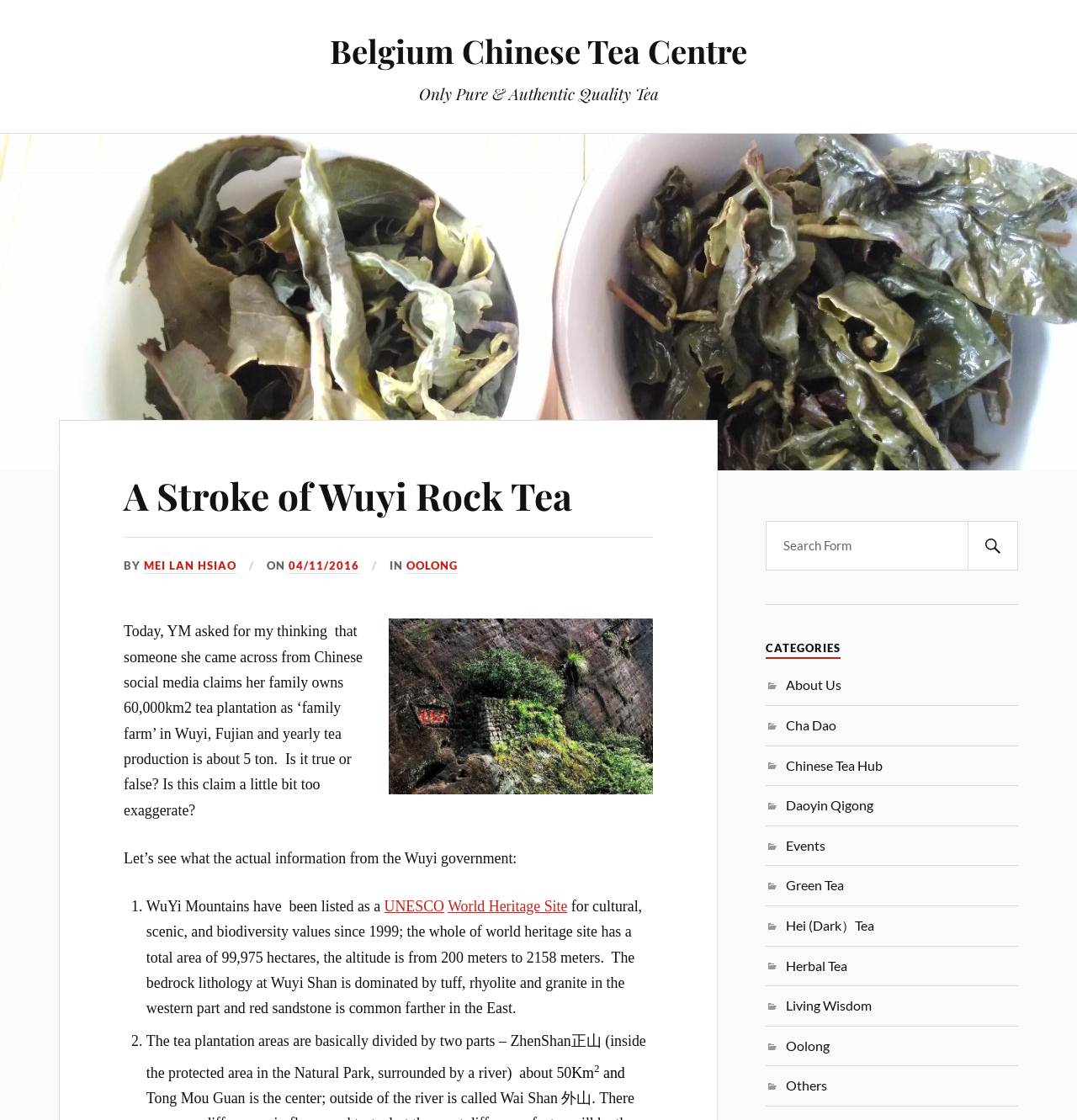What is the purpose of the searchbox on the webpage?
Refer to the screenshot and answer in one word or phrase.

Search Form